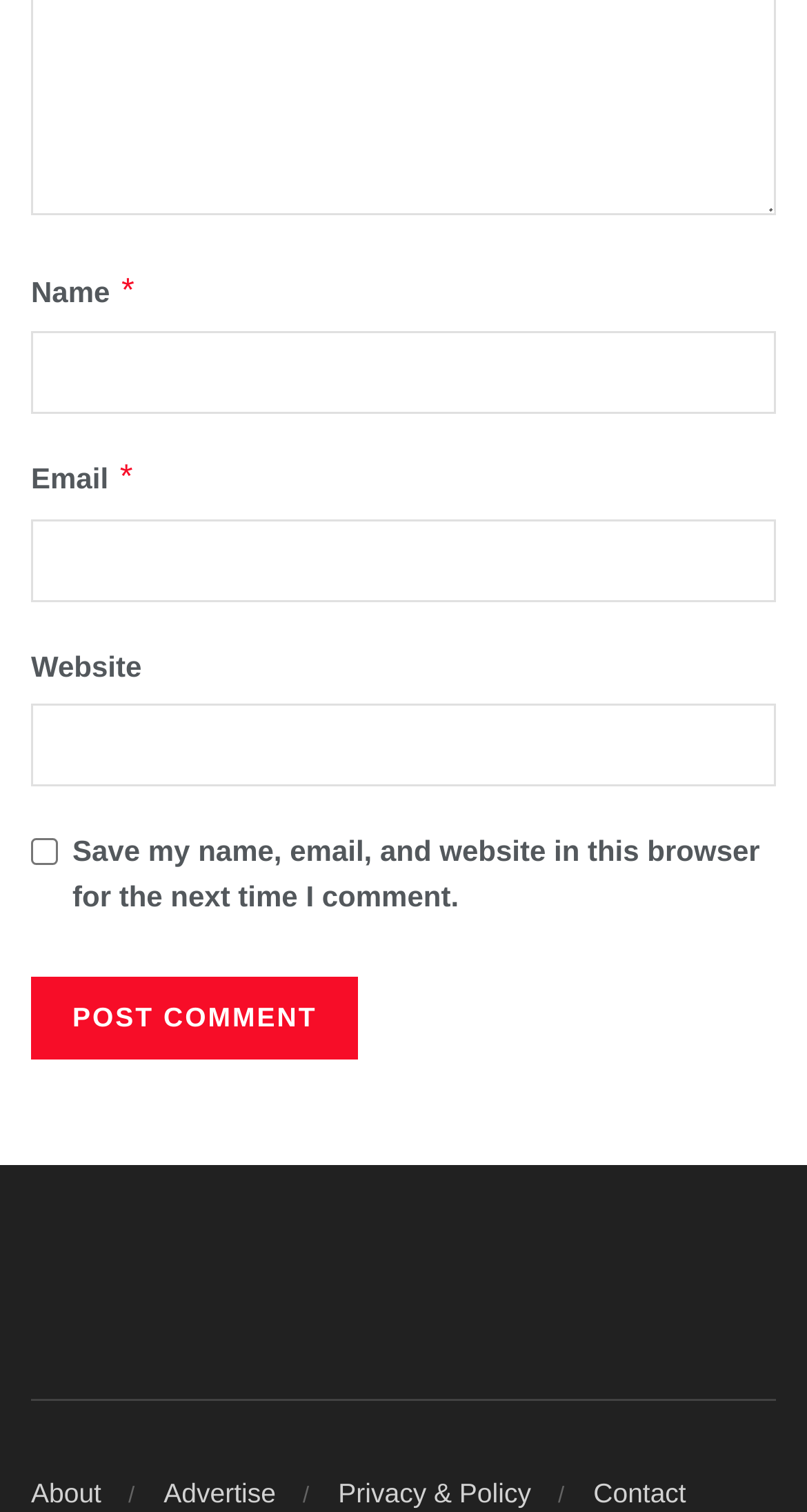Determine the bounding box coordinates of the target area to click to execute the following instruction: "Visit the about page."

[0.038, 0.978, 0.126, 0.998]